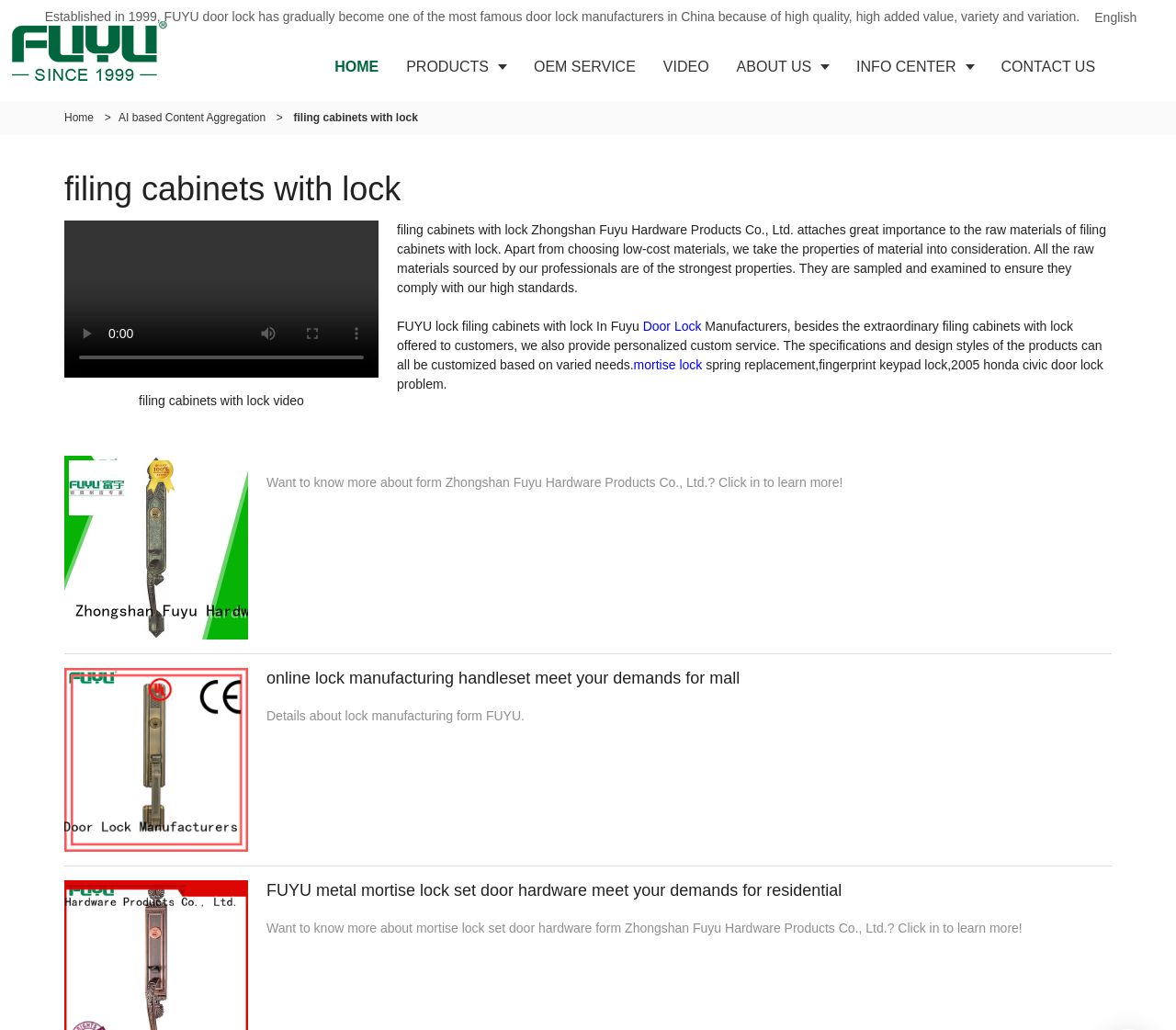Locate the bounding box coordinates of the item that should be clicked to fulfill the instruction: "Learn about OUR PRODUCTS".

None